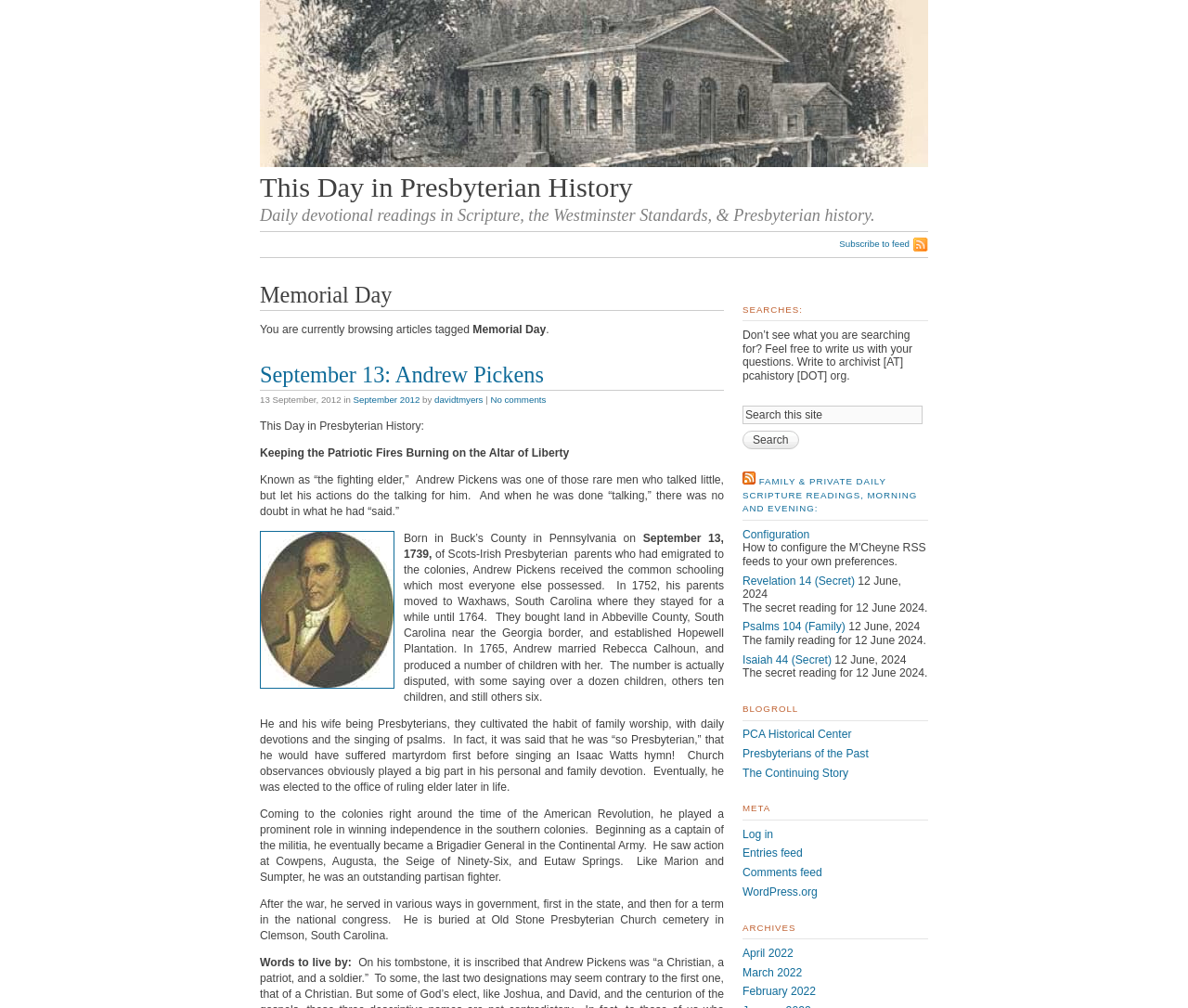Please give a one-word or short phrase response to the following question: 
What is the role of Andrew Pickens in the Continental Army?

Brigadier General